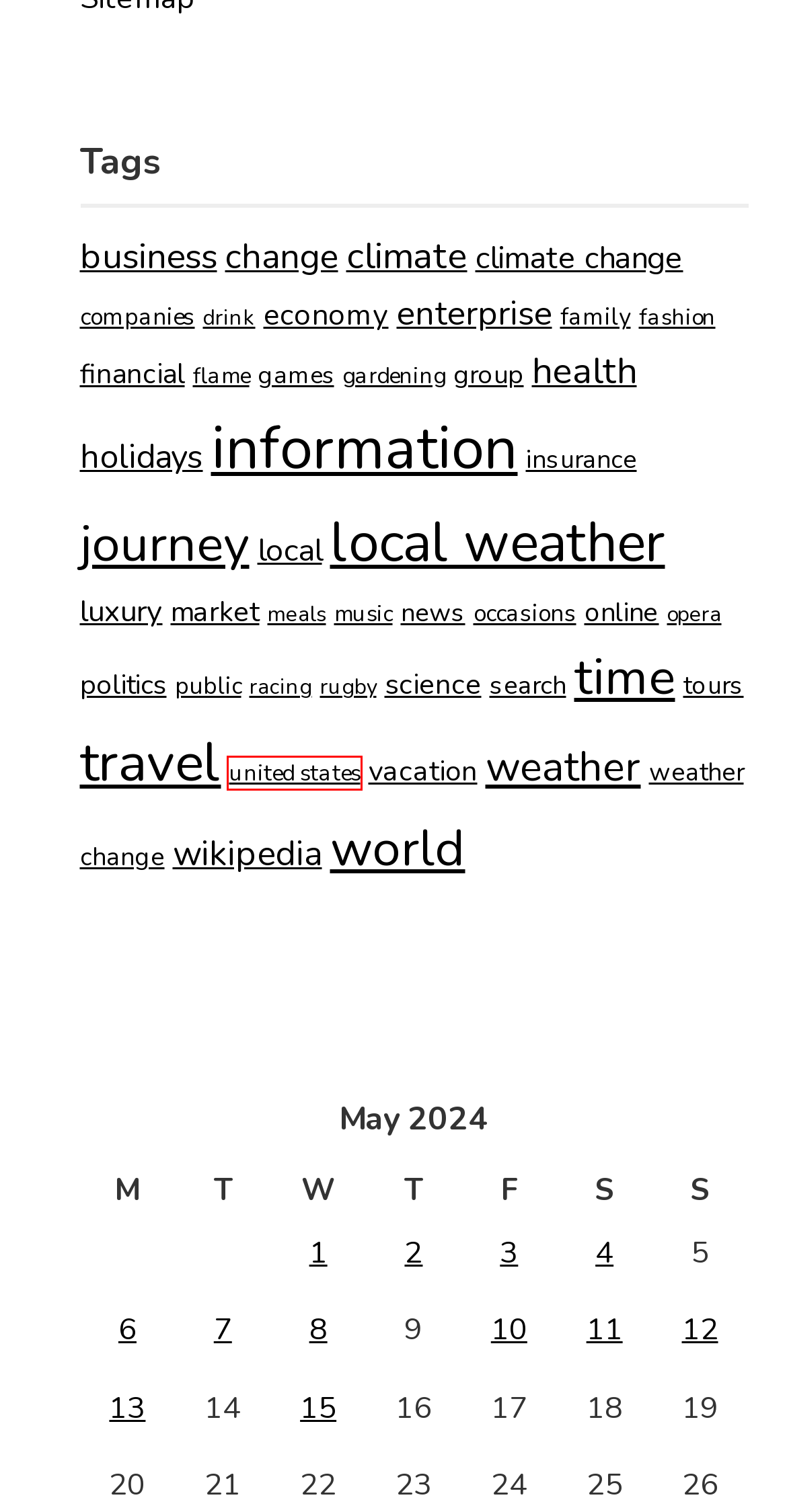Review the screenshot of a webpage that includes a red bounding box. Choose the webpage description that best matches the new webpage displayed after clicking the element within the bounding box. Here are the candidates:
A. public Archives - Philemon
B. united states Archives - Philemon
C. gardening Archives - Philemon
D. world Archives - Philemon
E. local Archives - Philemon
F. May 11, 2024 - Philemon
G. search Archives - Philemon
H. May 8, 2024 - Philemon

B